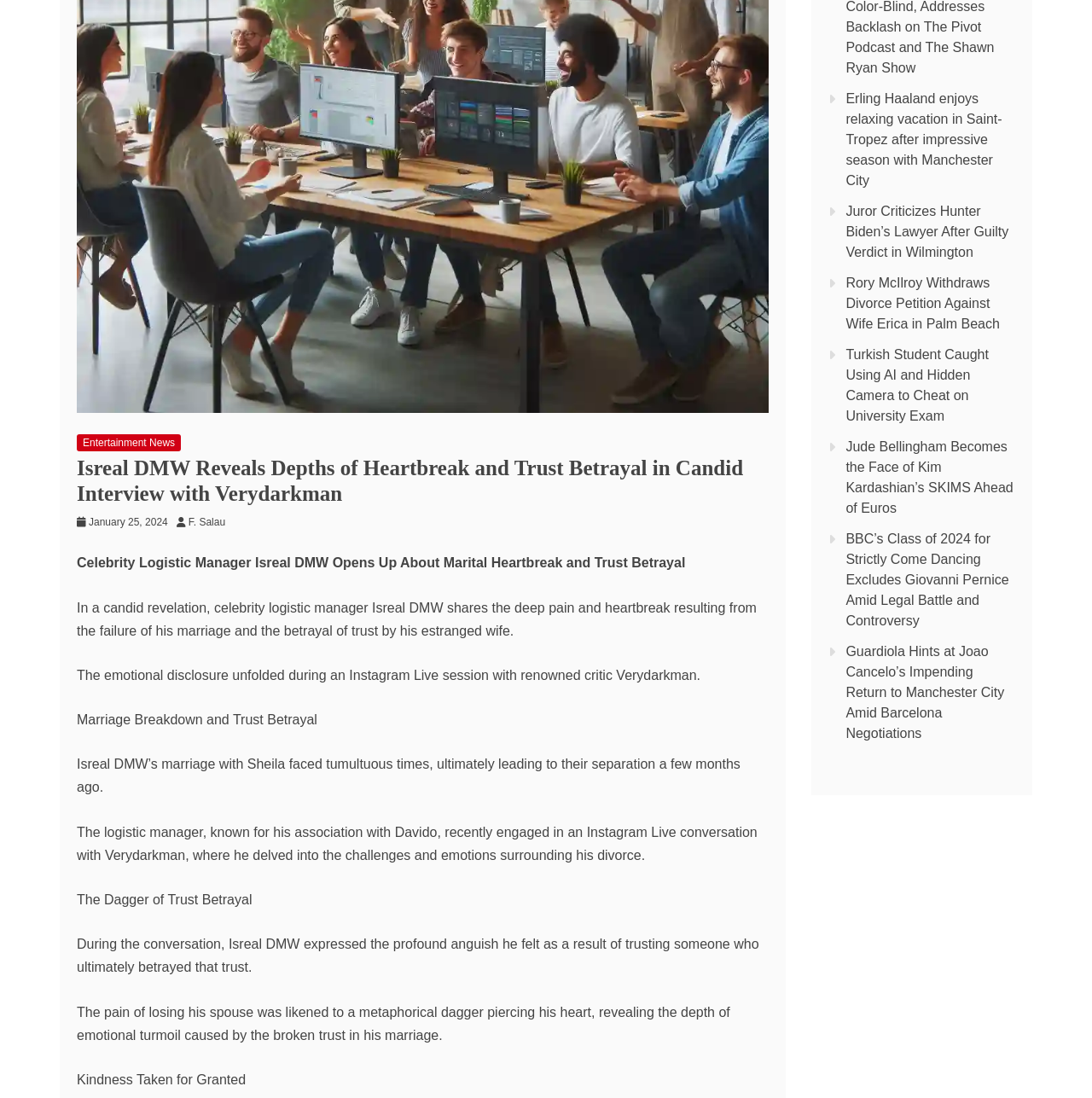Extract the bounding box coordinates of the UI element described by: "F. Salau". The coordinates should include four float numbers ranging from 0 to 1, e.g., [left, top, right, bottom].

[0.172, 0.47, 0.214, 0.481]